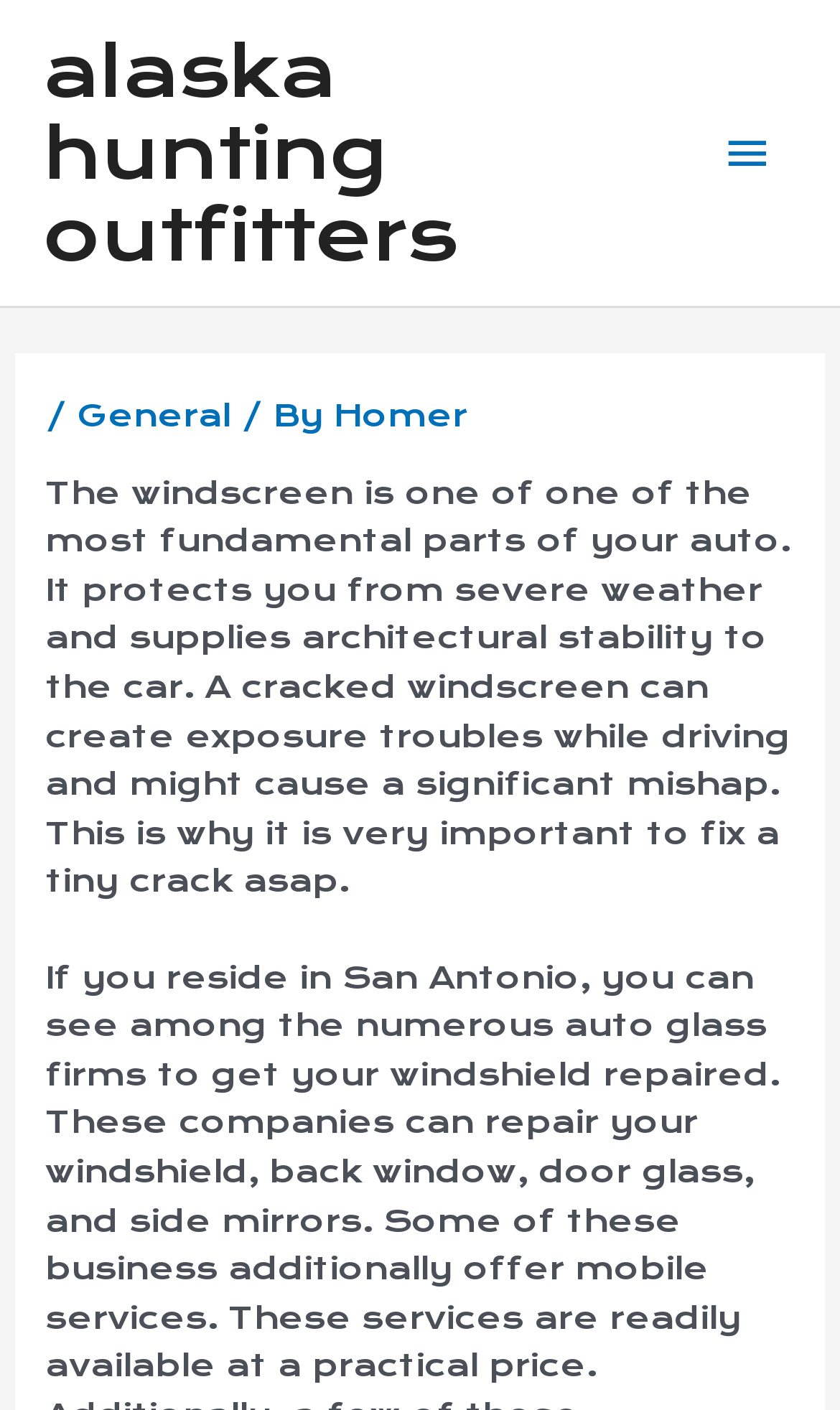Examine the image carefully and respond to the question with a detailed answer: 
What happens if a cracked windshield is not fixed?

The webpage states that a cracked windshield can create exposure troubles while driving and might cause a significant mishap, implying that if it's not fixed, it can lead to these consequences.